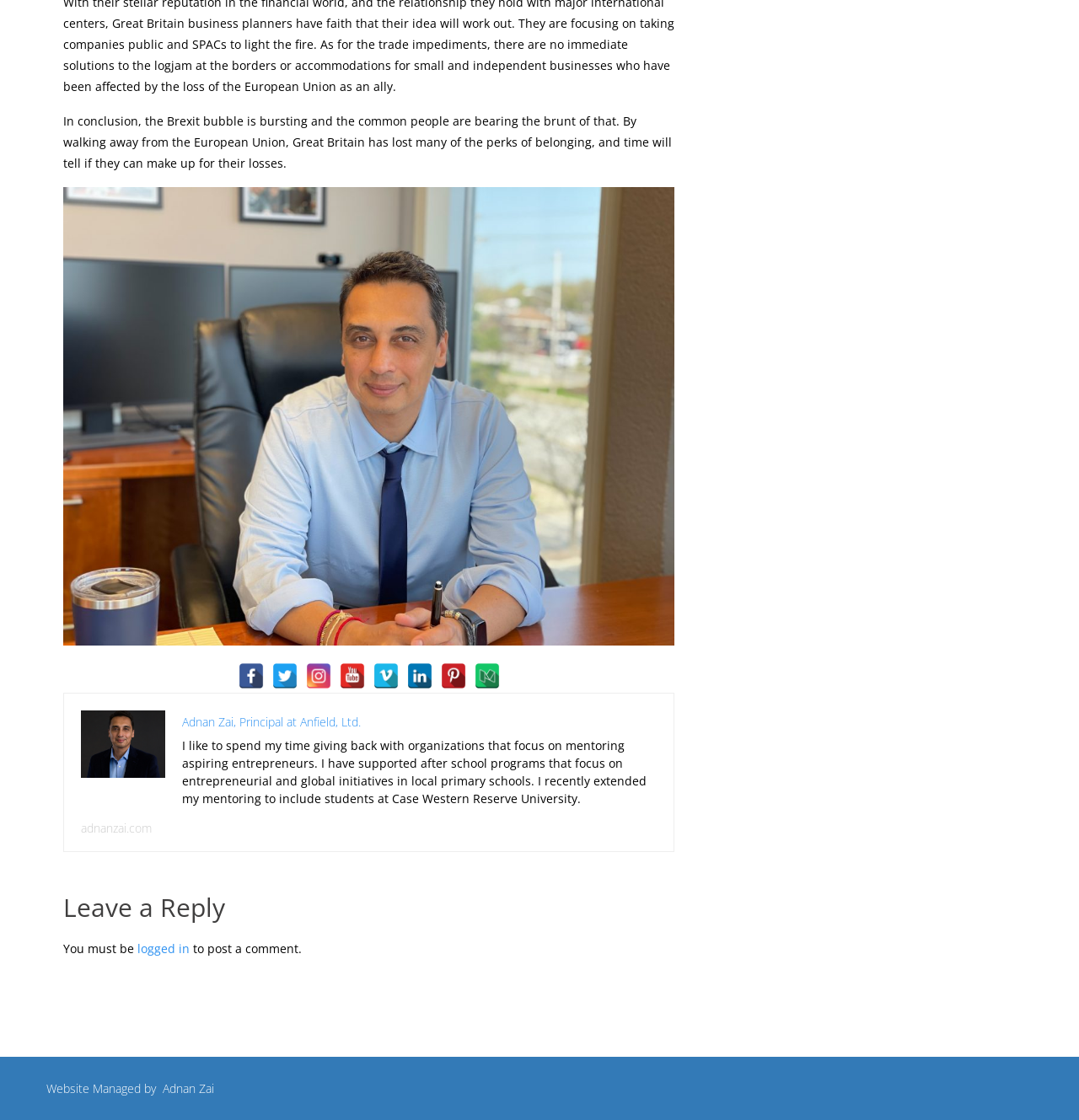For the given element description aria-label="Facebook", determine the bounding box coordinates of the UI element. The coordinates should follow the format (top-left x, top-left y, bottom-right x, bottom-right y) and be within the range of 0 to 1.

None